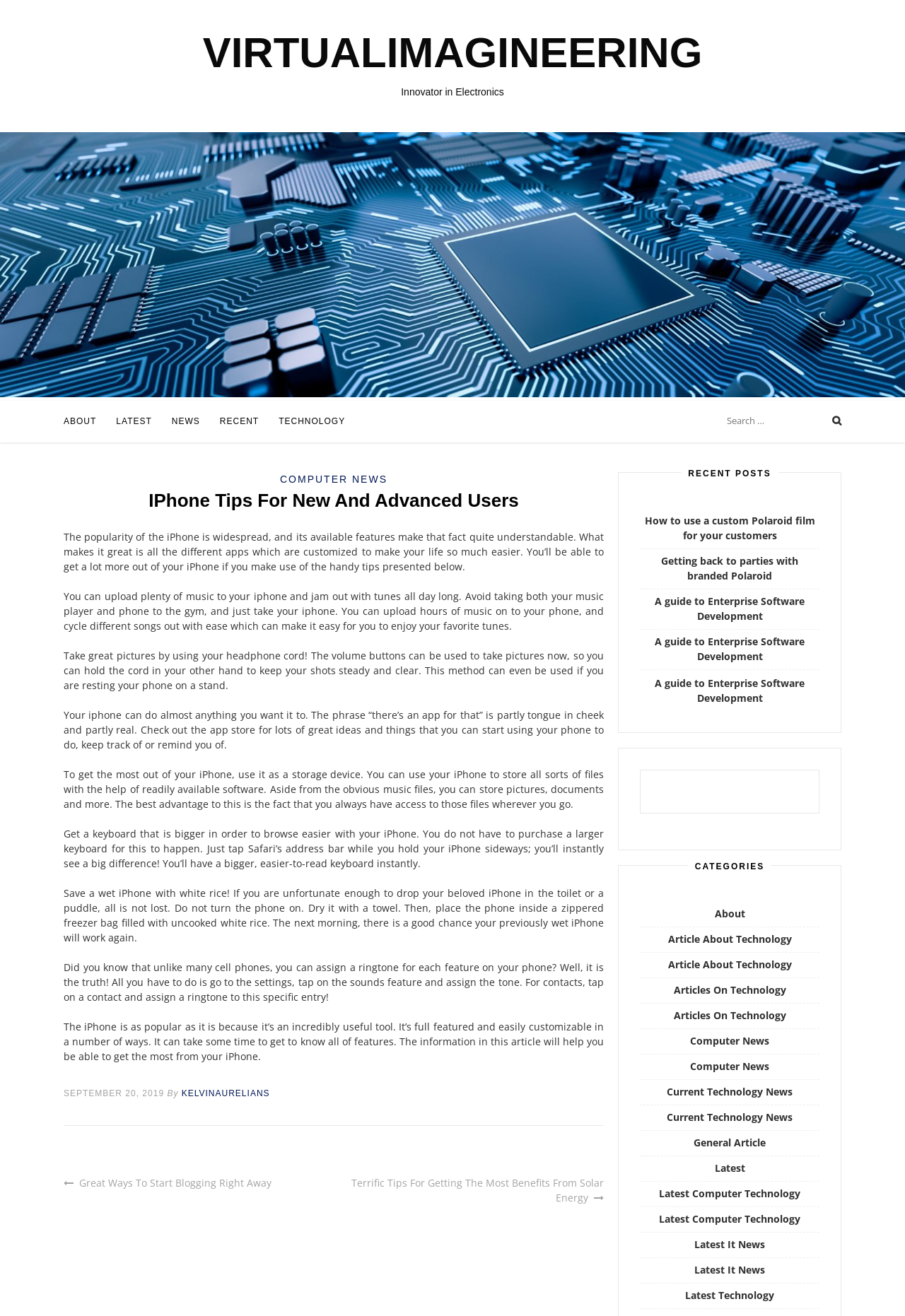What is the topic of the article?
Refer to the image and provide a thorough answer to the question.

I determined the topic of the article by reading the heading element with the text 'IPhone Tips For New And Advanced Users' which is located at the top of the article section.